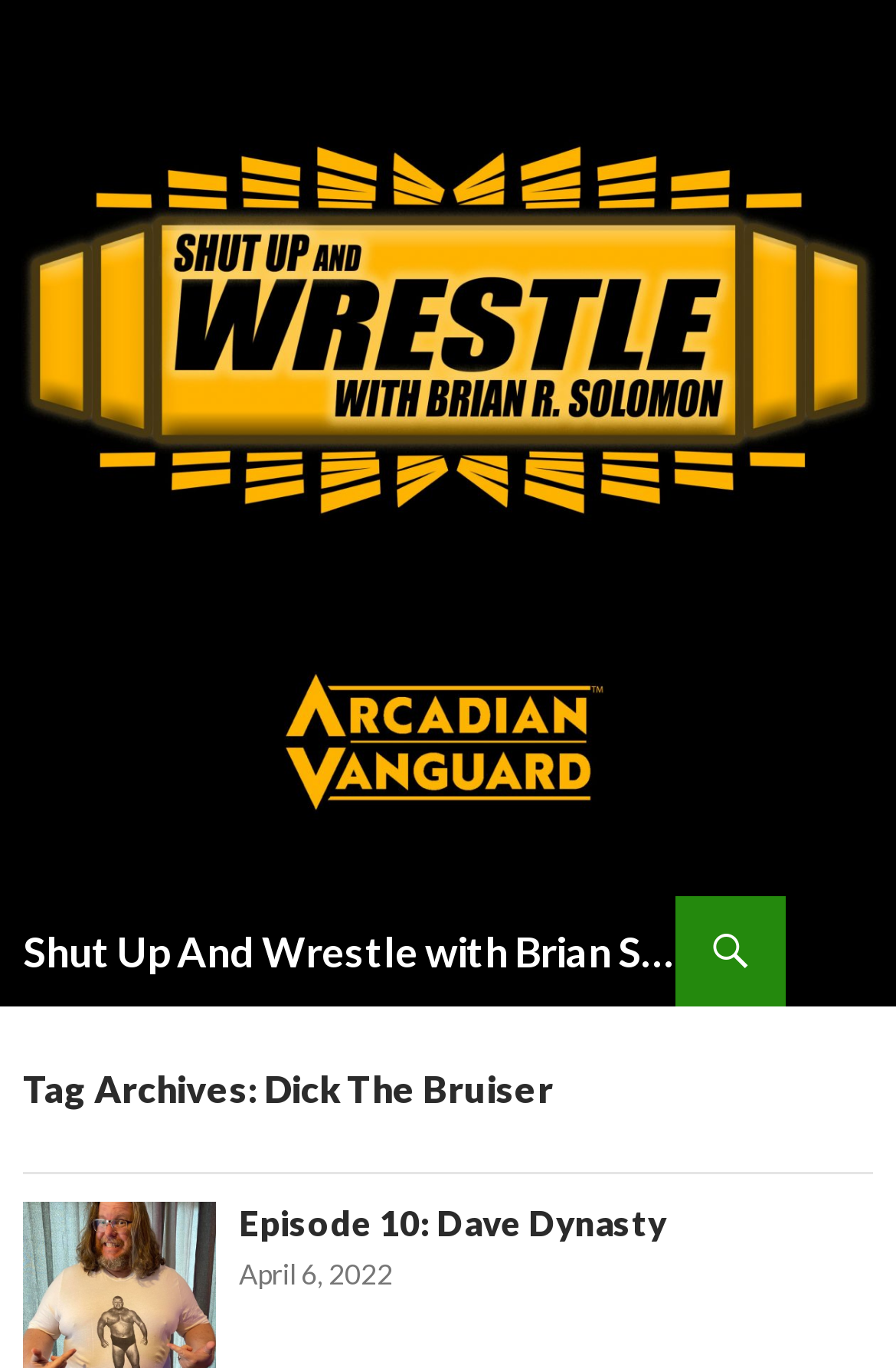What is the topic of the archives?
Provide a detailed and well-explained answer to the question.

I found this information in the heading element 'Tag Archives: Dick The Bruiser' which suggests that the archives are related to Dick The Bruiser.